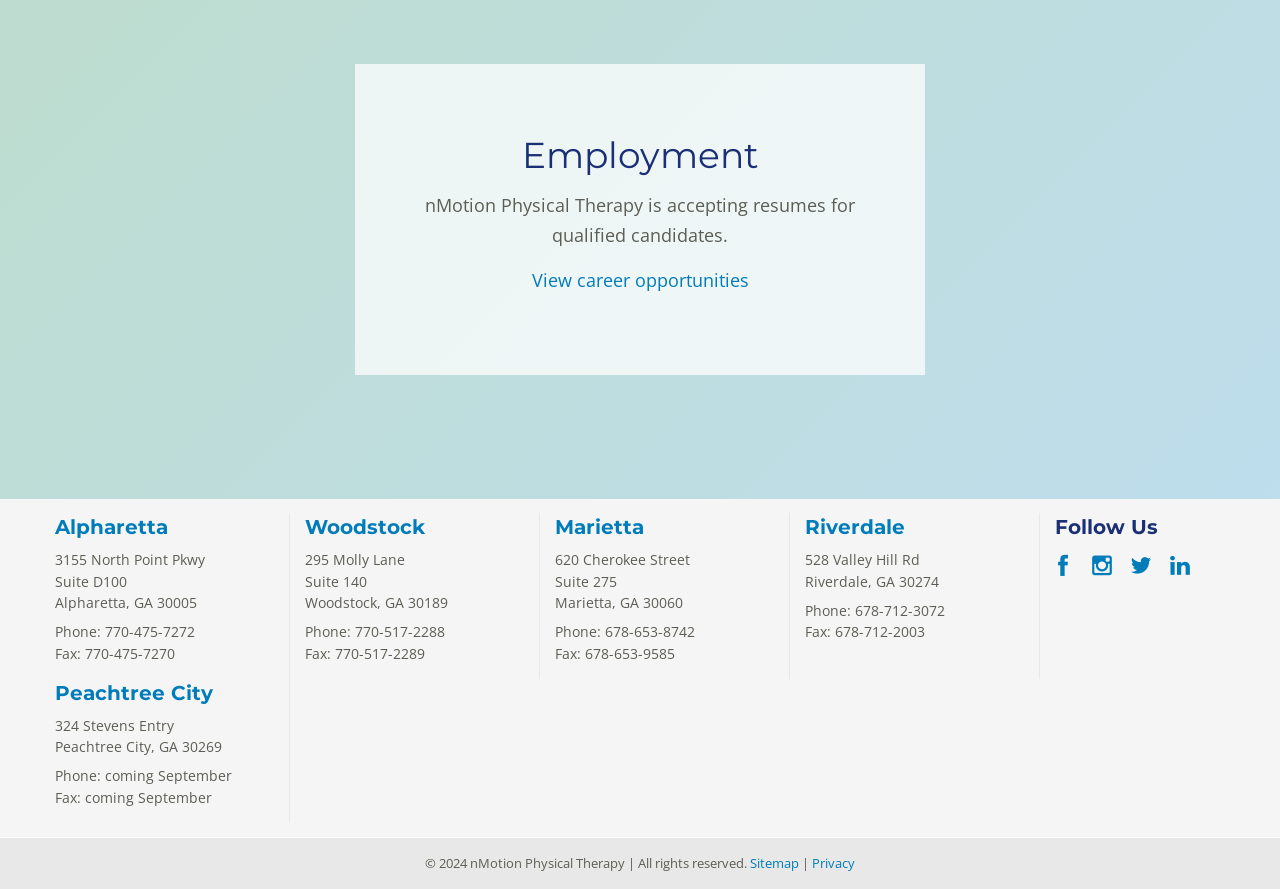From the element description: "name="submit" value="Submit"", extract the bounding box coordinates of the UI element. The coordinates should be expressed as four float numbers between 0 and 1, in the order [left, top, right, bottom].

None